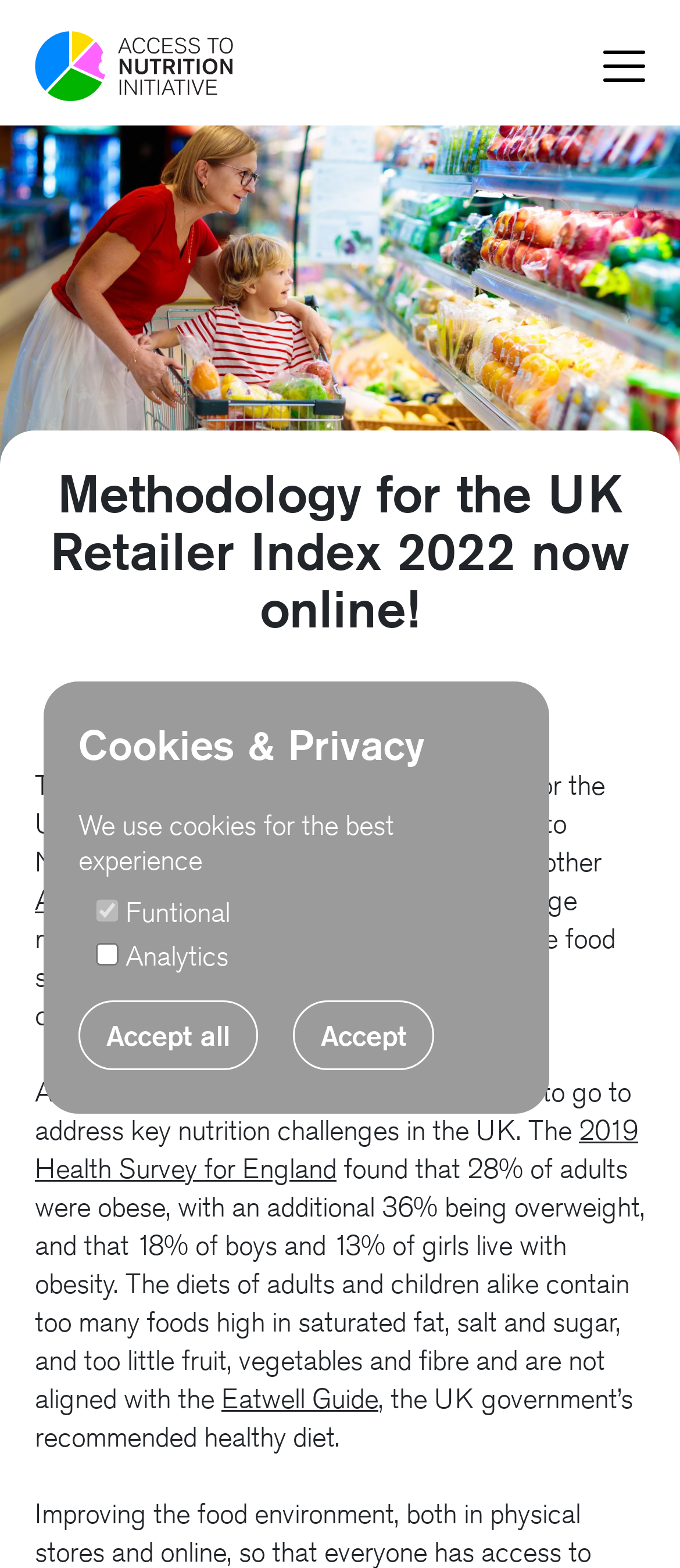Locate the bounding box coordinates of the UI element described by: "2019 Health Survey for England". The bounding box coordinates should consist of four float numbers between 0 and 1, i.e., [left, top, right, bottom].

[0.051, 0.71, 0.938, 0.756]